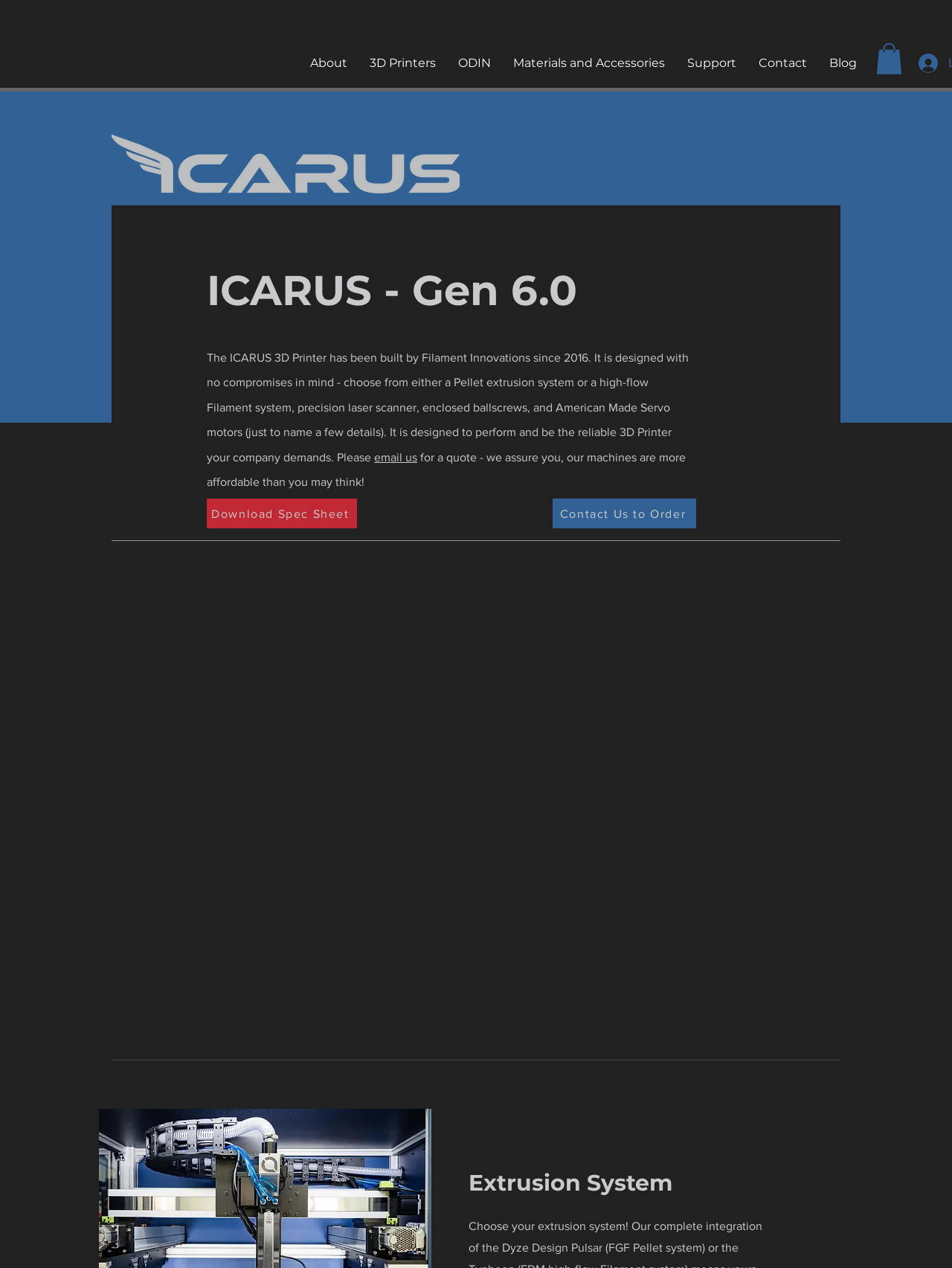Identify the bounding box coordinates of the area you need to click to perform the following instruction: "Go to About page".

[0.314, 0.029, 0.376, 0.071]